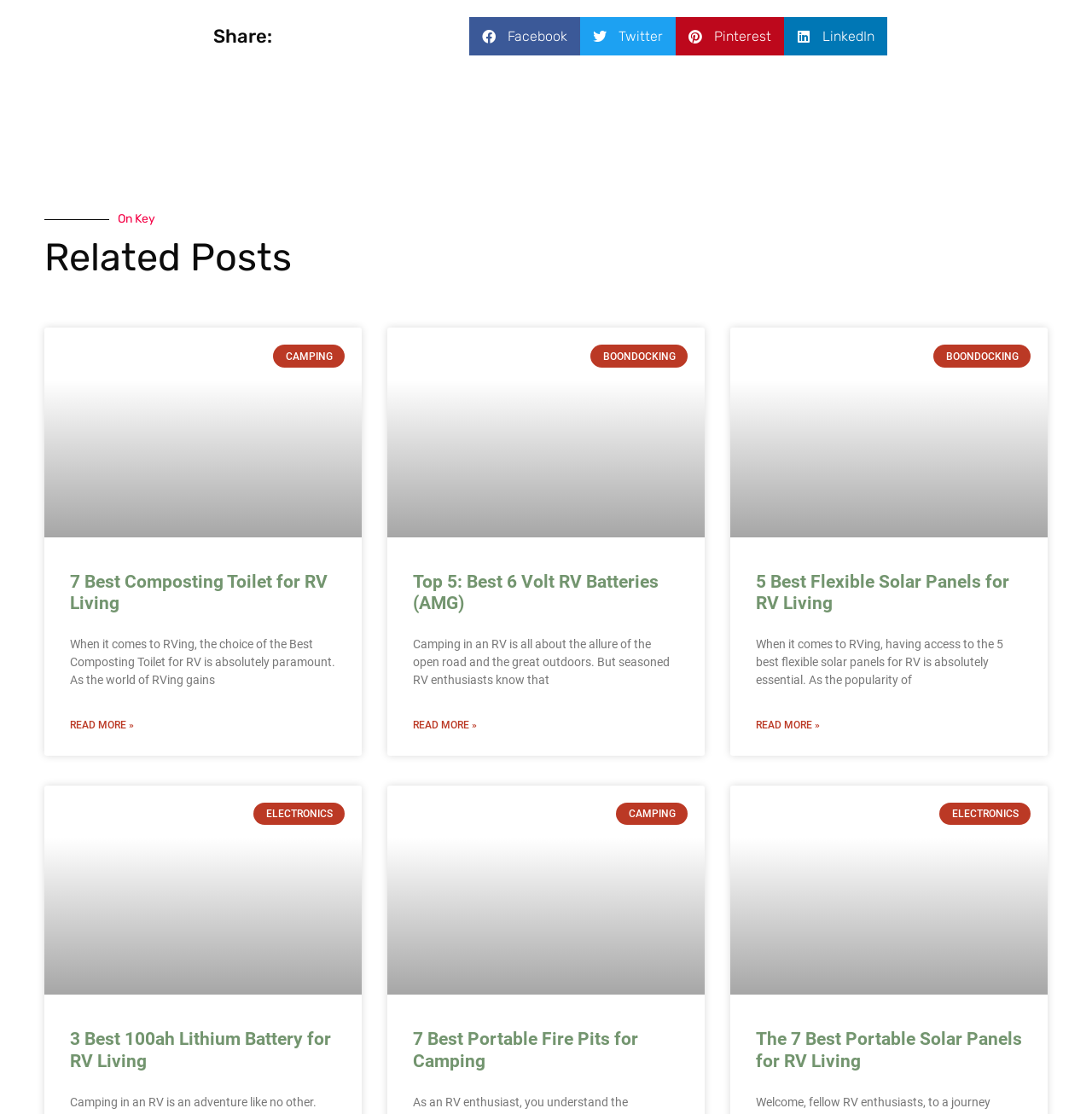Identify the bounding box coordinates of the region that should be clicked to execute the following instruction: "Read more about 5 Best Flexible Solar Panels for RV Living".

[0.692, 0.64, 0.751, 0.663]